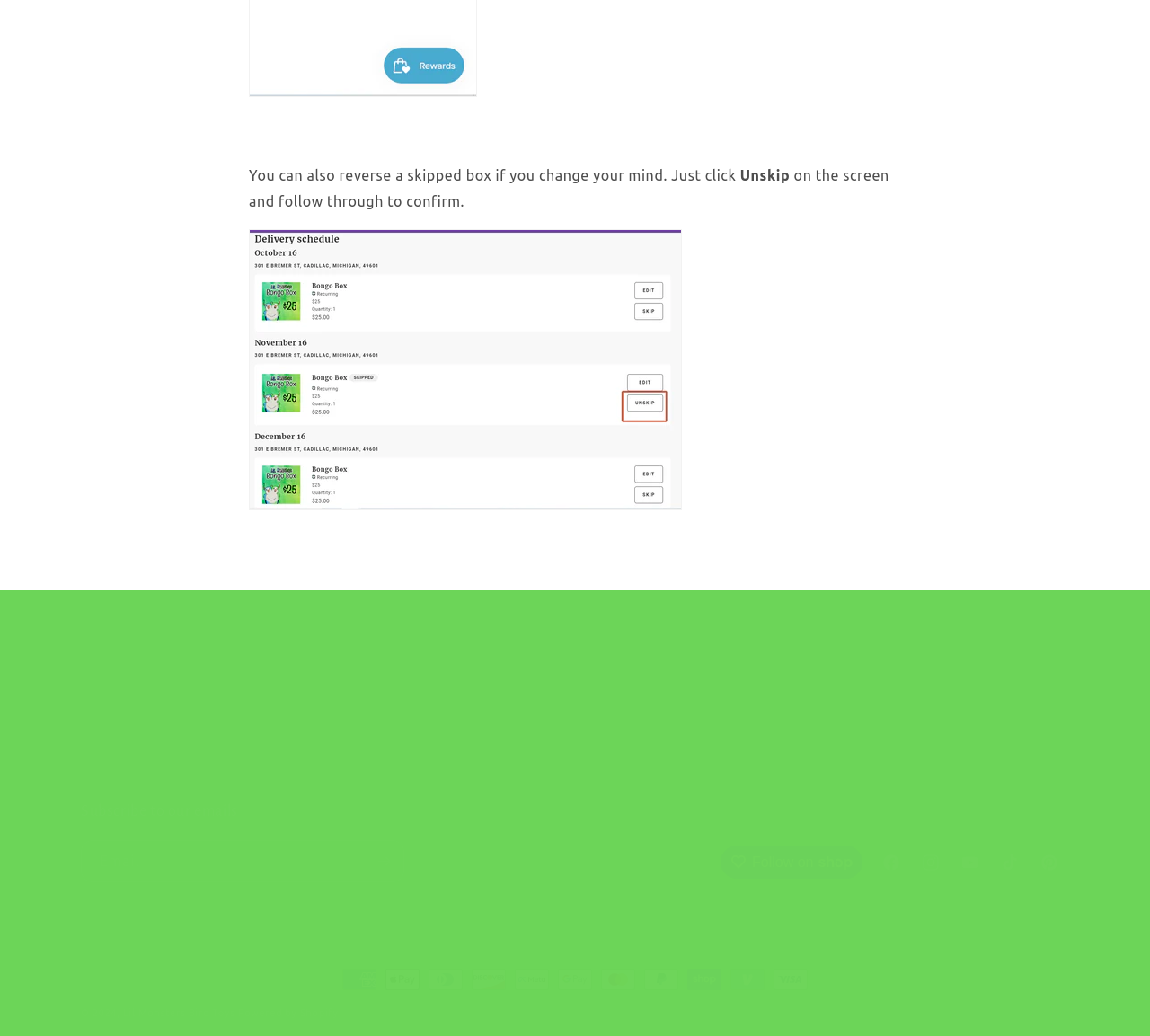Kindly determine the bounding box coordinates for the clickable area to achieve the given instruction: "Subscribe to the newsletter".

[0.316, 0.811, 0.351, 0.852]